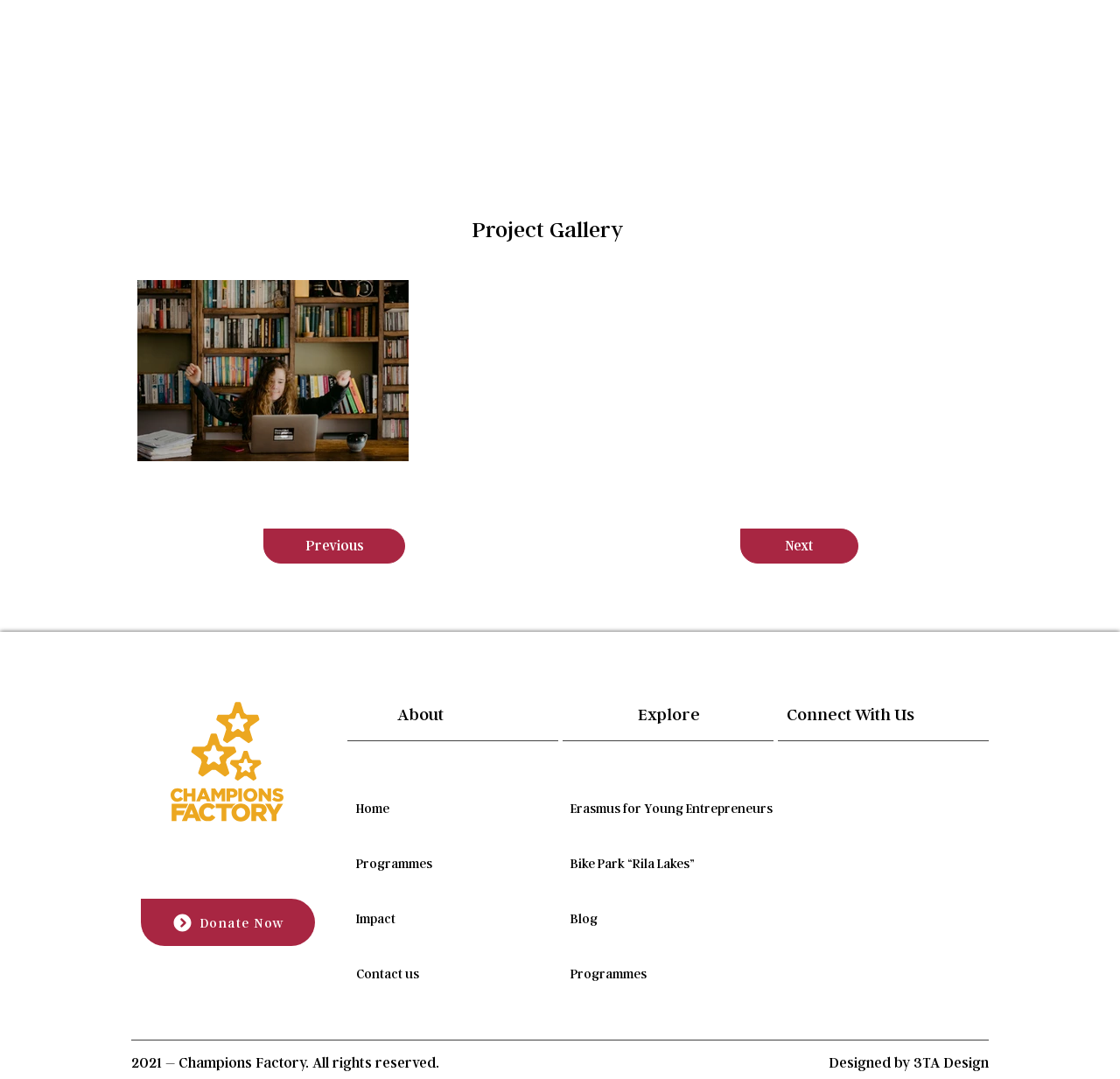Find the bounding box coordinates of the element's region that should be clicked in order to follow the given instruction: "Donate Now". The coordinates should consist of four float numbers between 0 and 1, i.e., [left, top, right, bottom].

[0.126, 0.833, 0.281, 0.877]